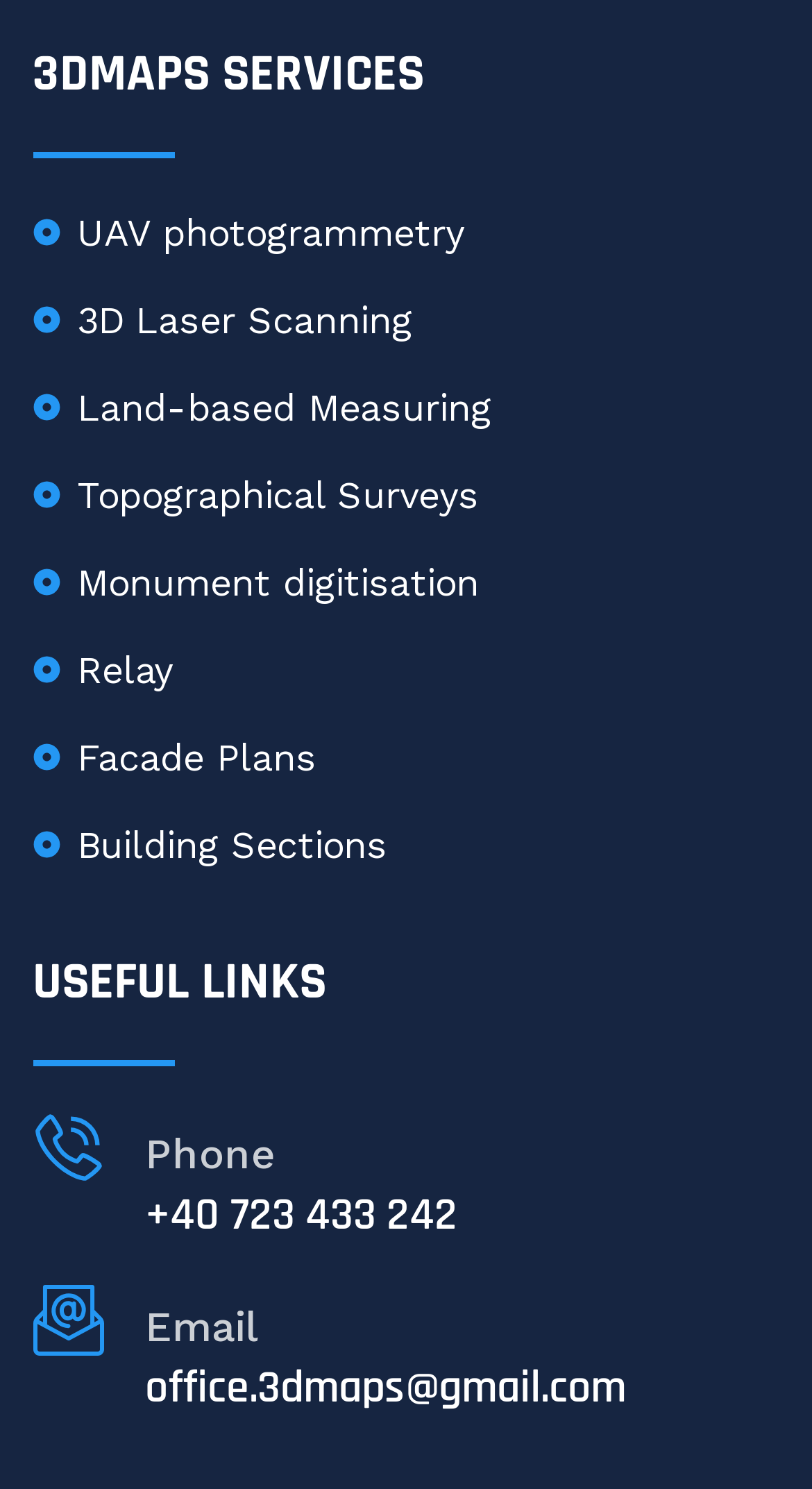Please identify the bounding box coordinates of the element on the webpage that should be clicked to follow this instruction: "View 3D Laser Scanning". The bounding box coordinates should be given as four float numbers between 0 and 1, formatted as [left, top, right, bottom].

[0.04, 0.196, 0.73, 0.233]